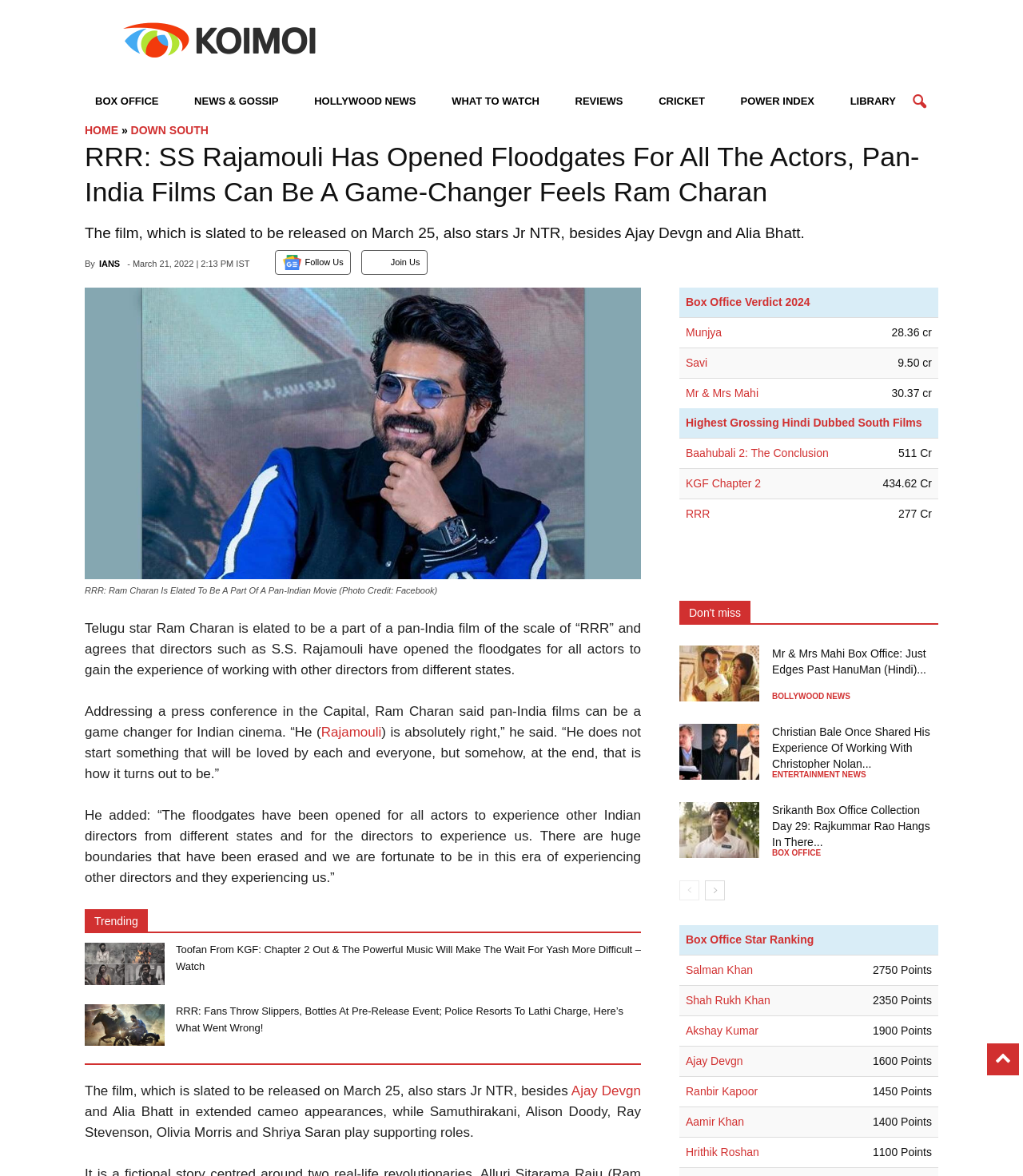Who are the other stars in the film RRR?
Refer to the screenshot and deliver a thorough answer to the question presented.

The question is asking about the other stars in the film RRR. By looking at the webpage, we can see that the text mentions 'The film, which is slated to be released on March 25, also stars Jr NTR, besides Ajay Devgn and Alia Bhatt in extended cameo appearances...', which indicates that the other stars in the film RRR are Jr NTR, Ajay Devgn, and Alia Bhatt.